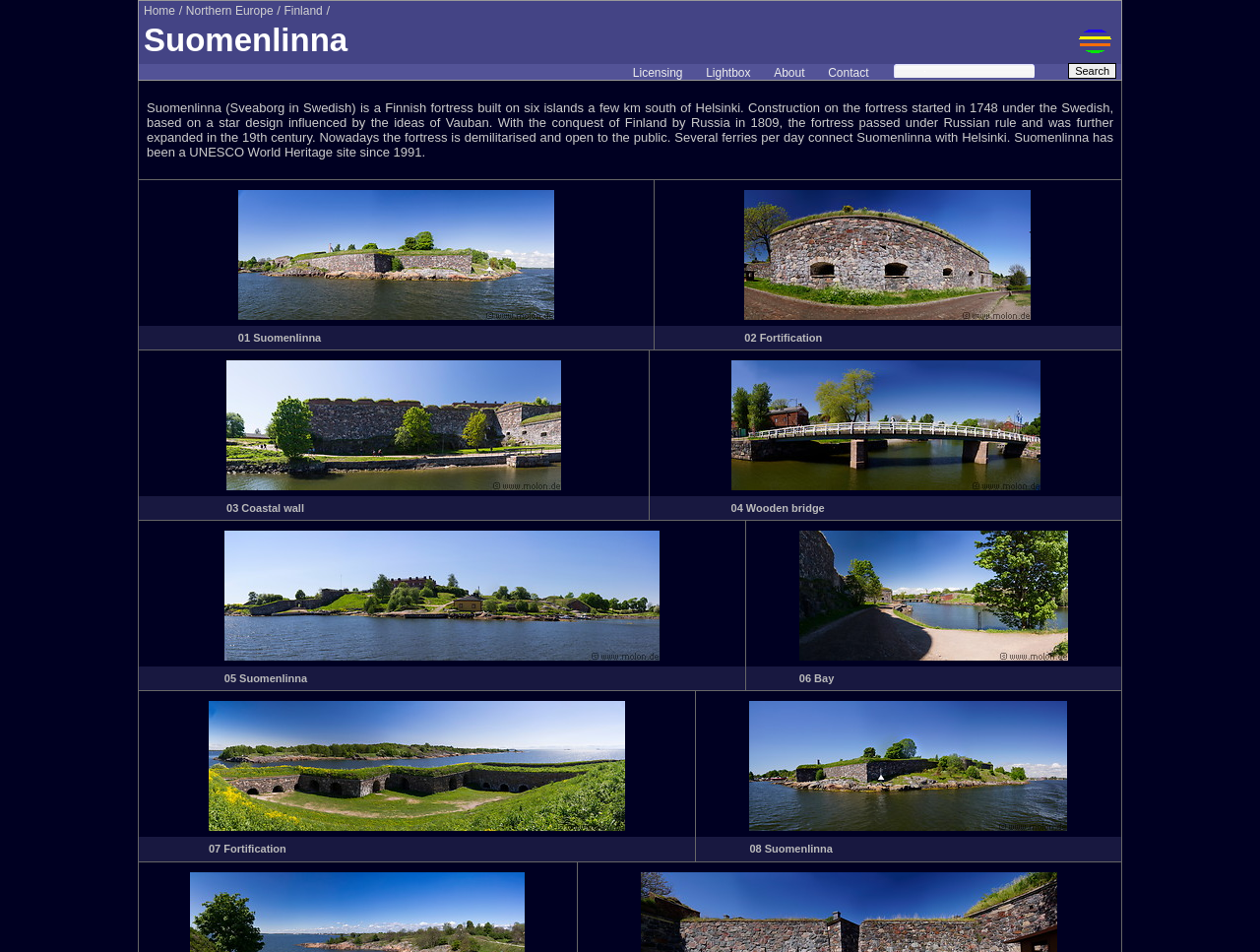Provide the bounding box coordinates of the UI element this sentence describes: "08 Suomenlinna".

[0.595, 0.886, 0.661, 0.898]